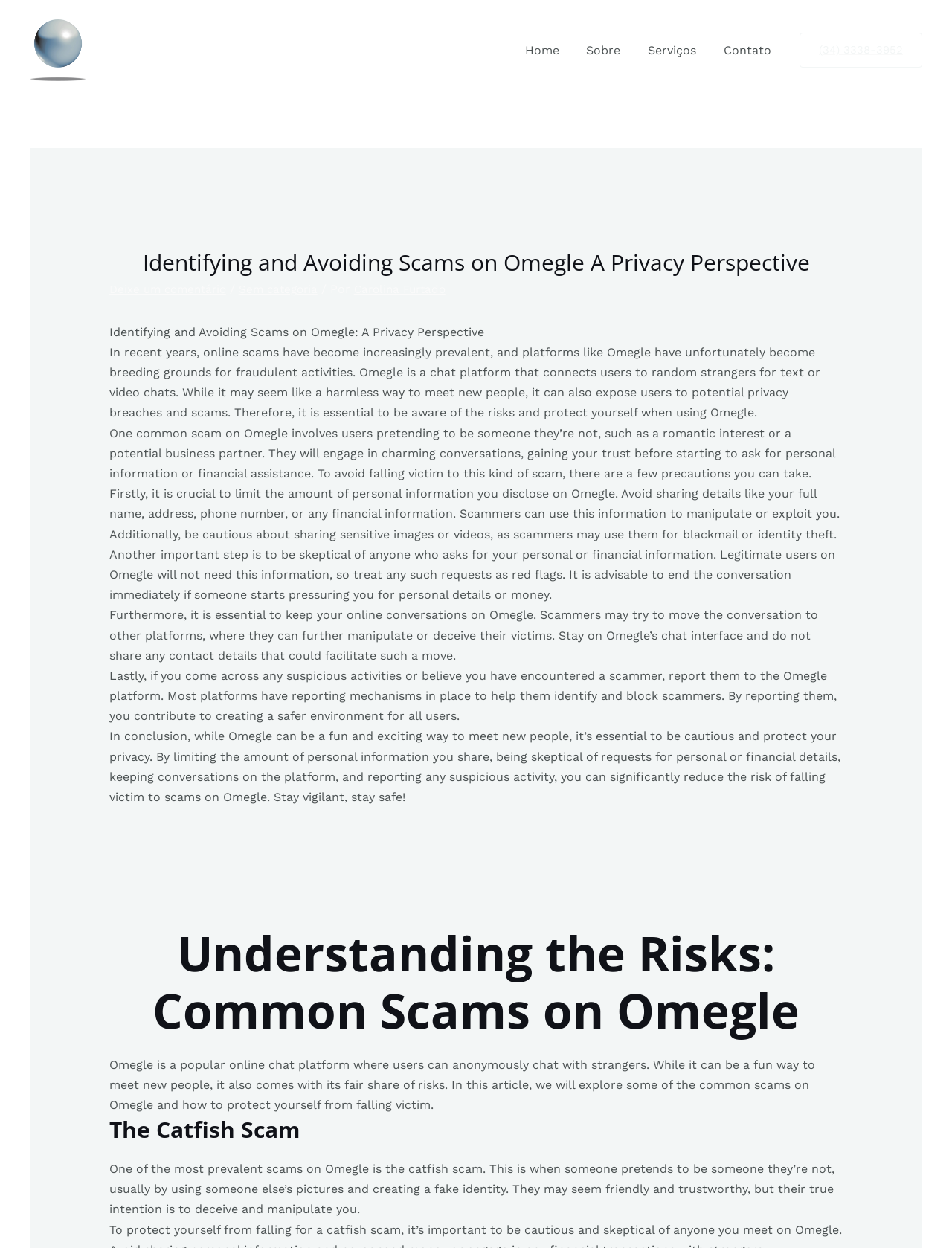Find the main header of the webpage and produce its text content.

Identifying and Avoiding Scams on Omegle A Privacy Perspective